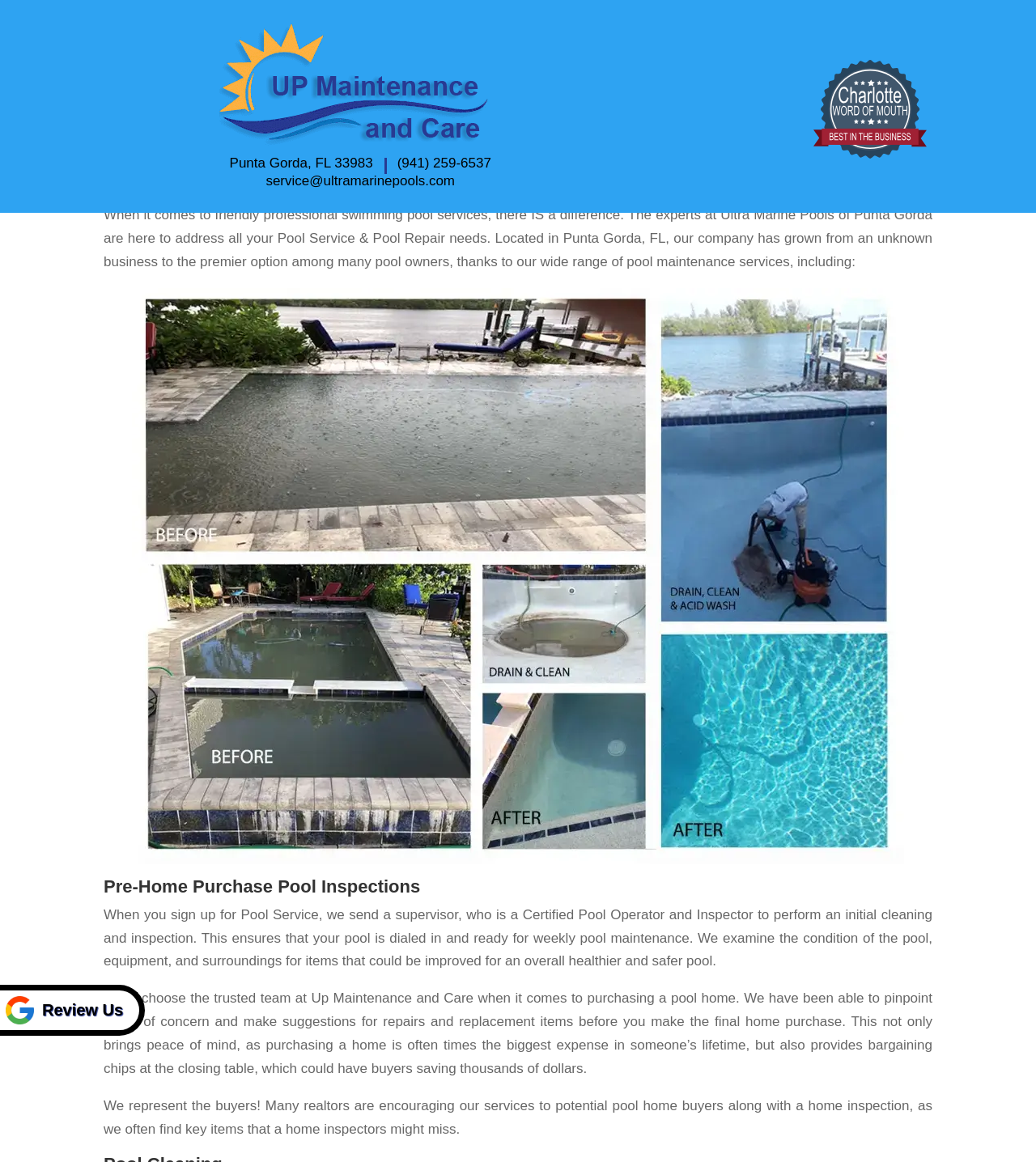What is the phone number?
Please provide a single word or phrase as your answer based on the image.

(941) 259-6537